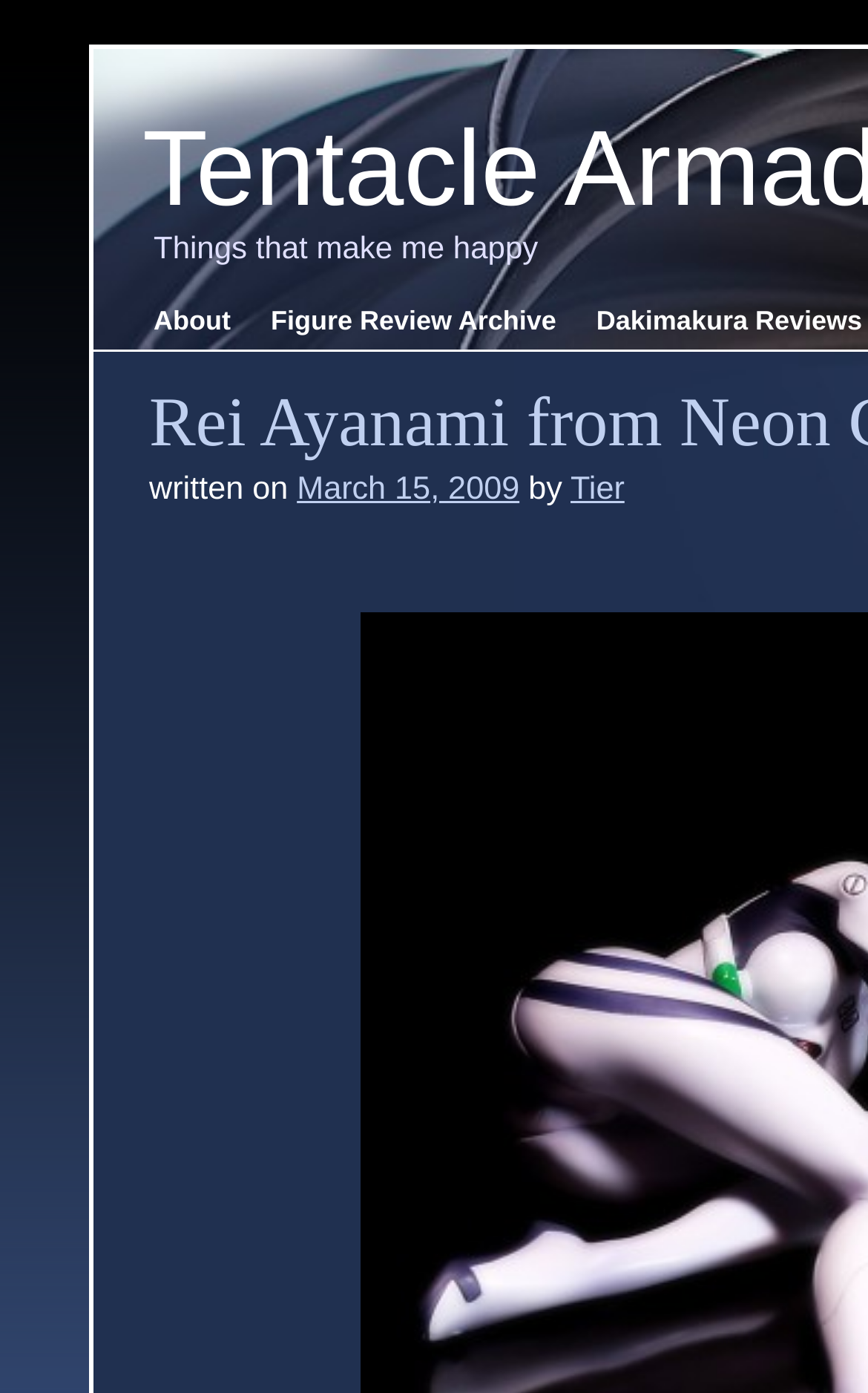When was the article written?
Based on the image, provide a one-word or brief-phrase response.

March 15, 2009